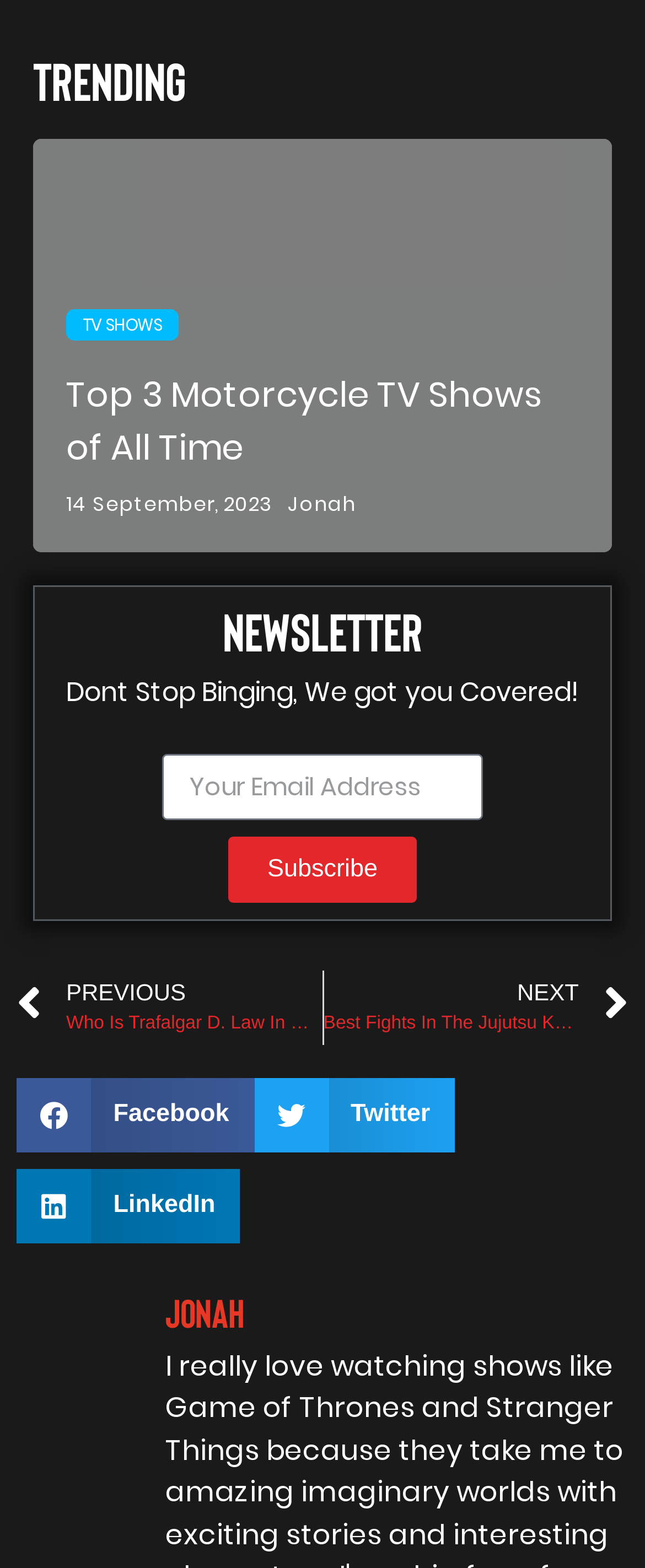Please determine the bounding box coordinates of the element's region to click for the following instruction: "Click on the 'TV SHOWS' link".

[0.103, 0.198, 0.277, 0.218]